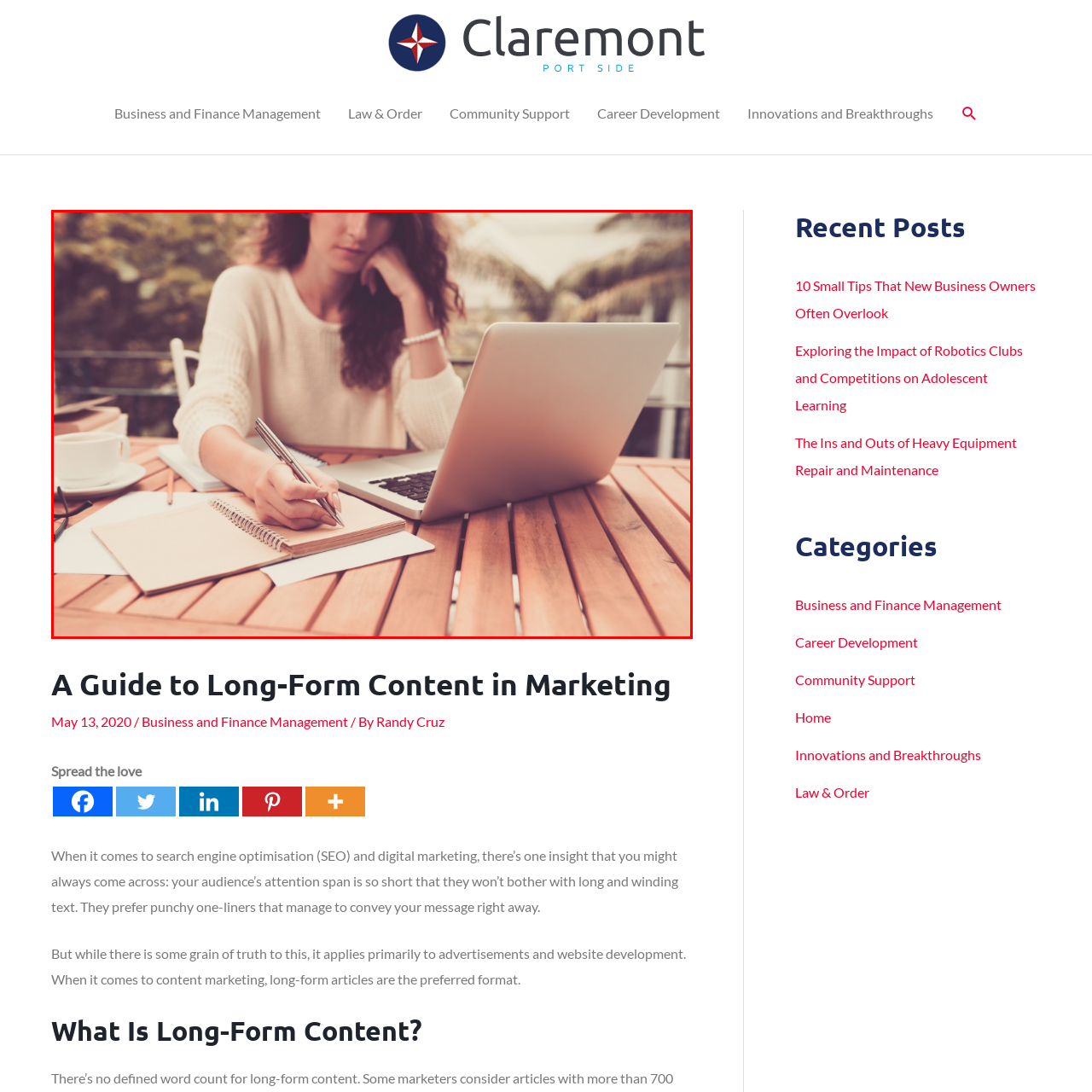Focus on the picture inside the red-framed area and provide a one-word or short phrase response to the following question:
What is the atmosphere in the scene?

relaxing yet productive